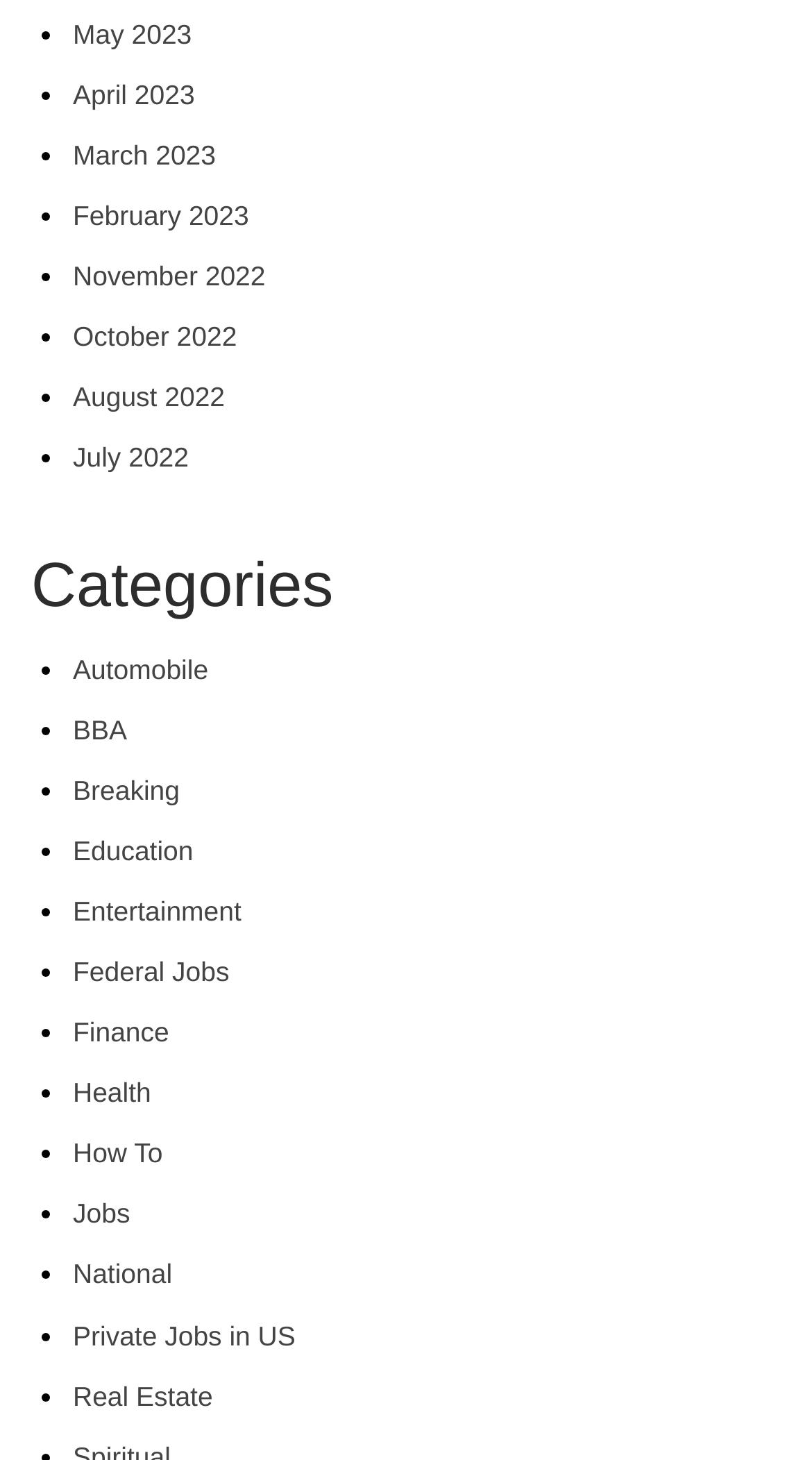Determine the coordinates of the bounding box that should be clicked to complete the instruction: "View May 2023". The coordinates should be represented by four float numbers between 0 and 1: [left, top, right, bottom].

[0.09, 0.012, 0.236, 0.034]